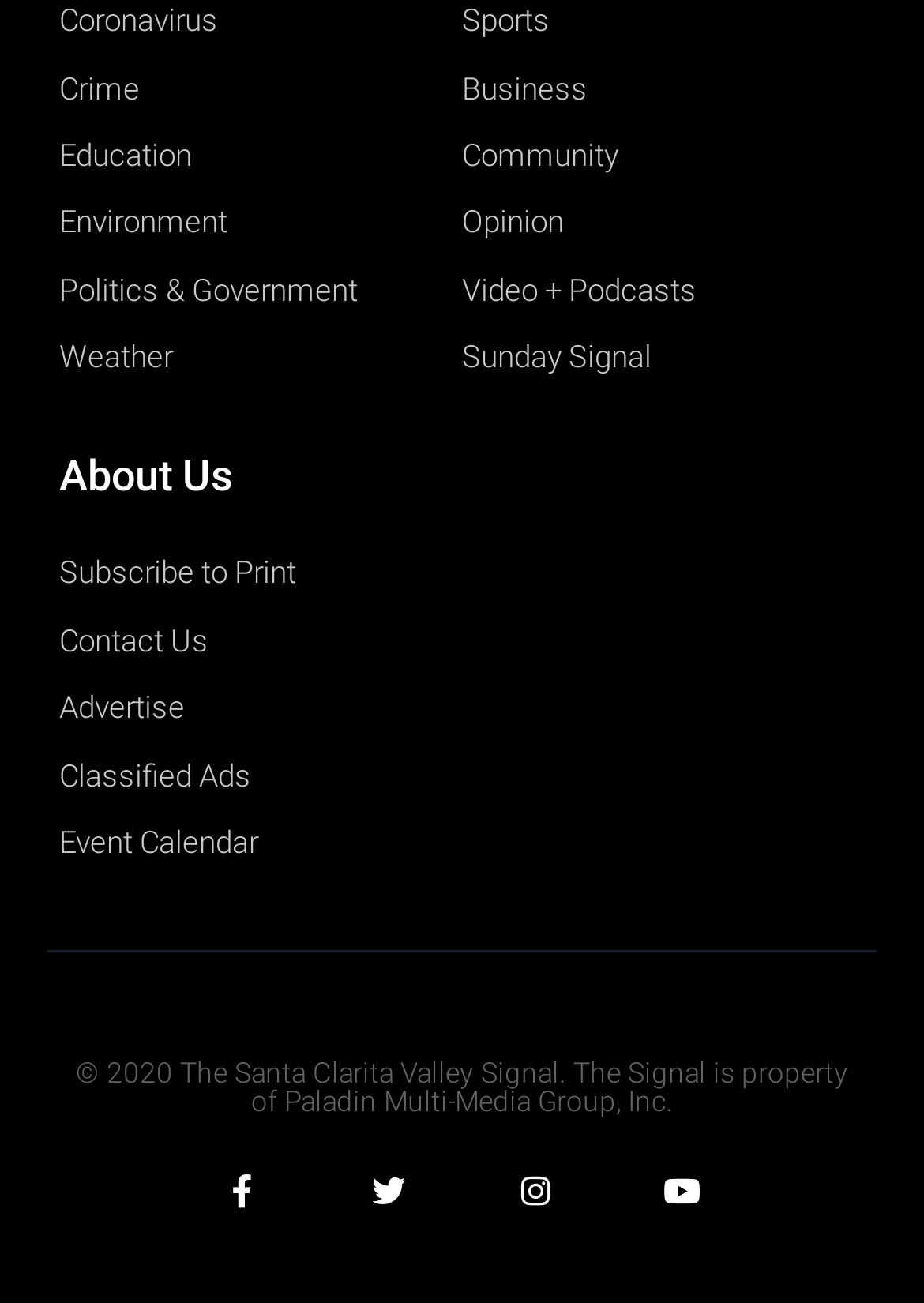Find the bounding box coordinates for the element that must be clicked to complete the instruction: "click the 'Allulose' link". The coordinates should be four float numbers between 0 and 1, indicated as [left, top, right, bottom].

None